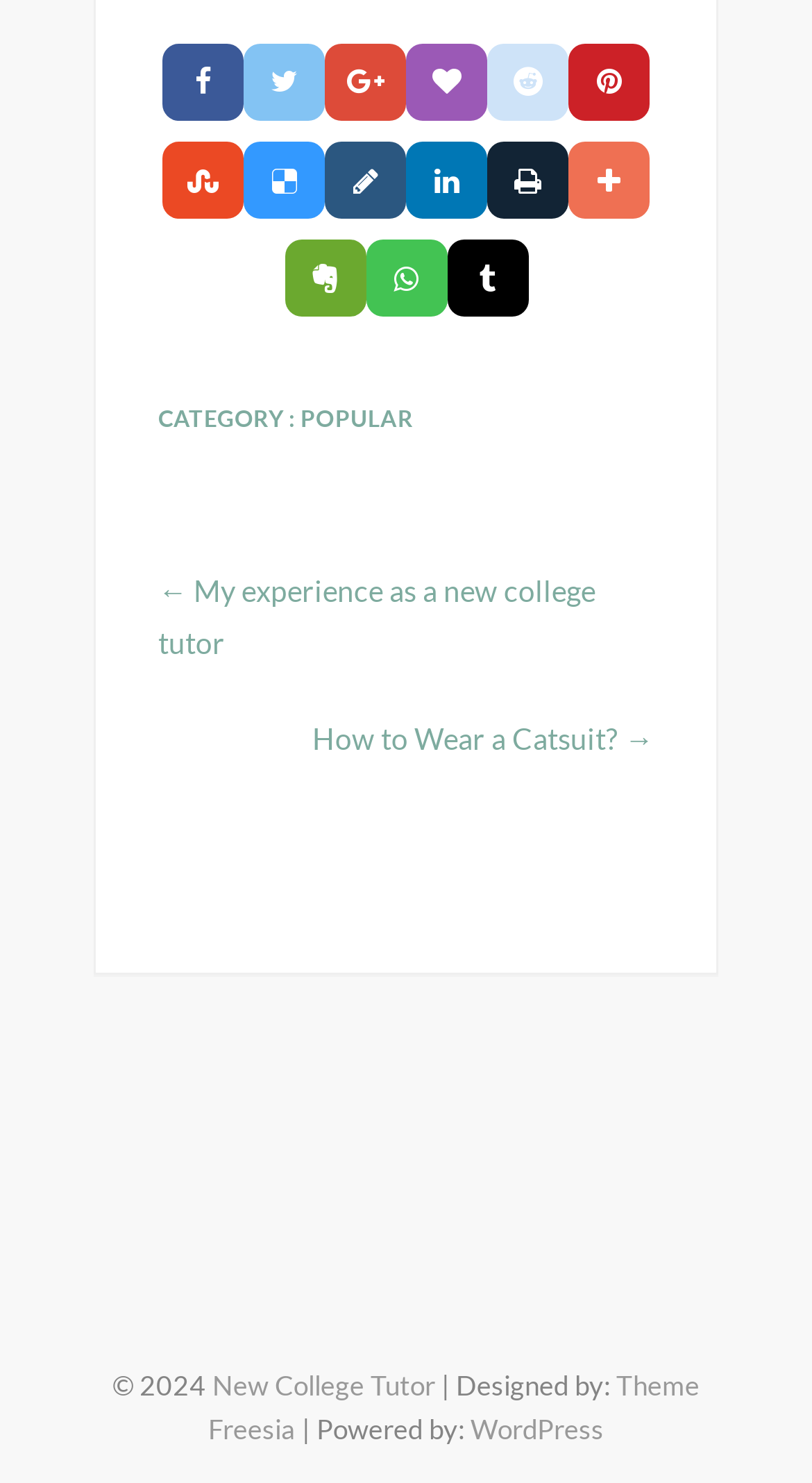What is the title of the previous article?
Please answer the question with a detailed and comprehensive explanation.

I found a link element with the text '← My experience as a new college tutor' which is likely the title of the previous article.